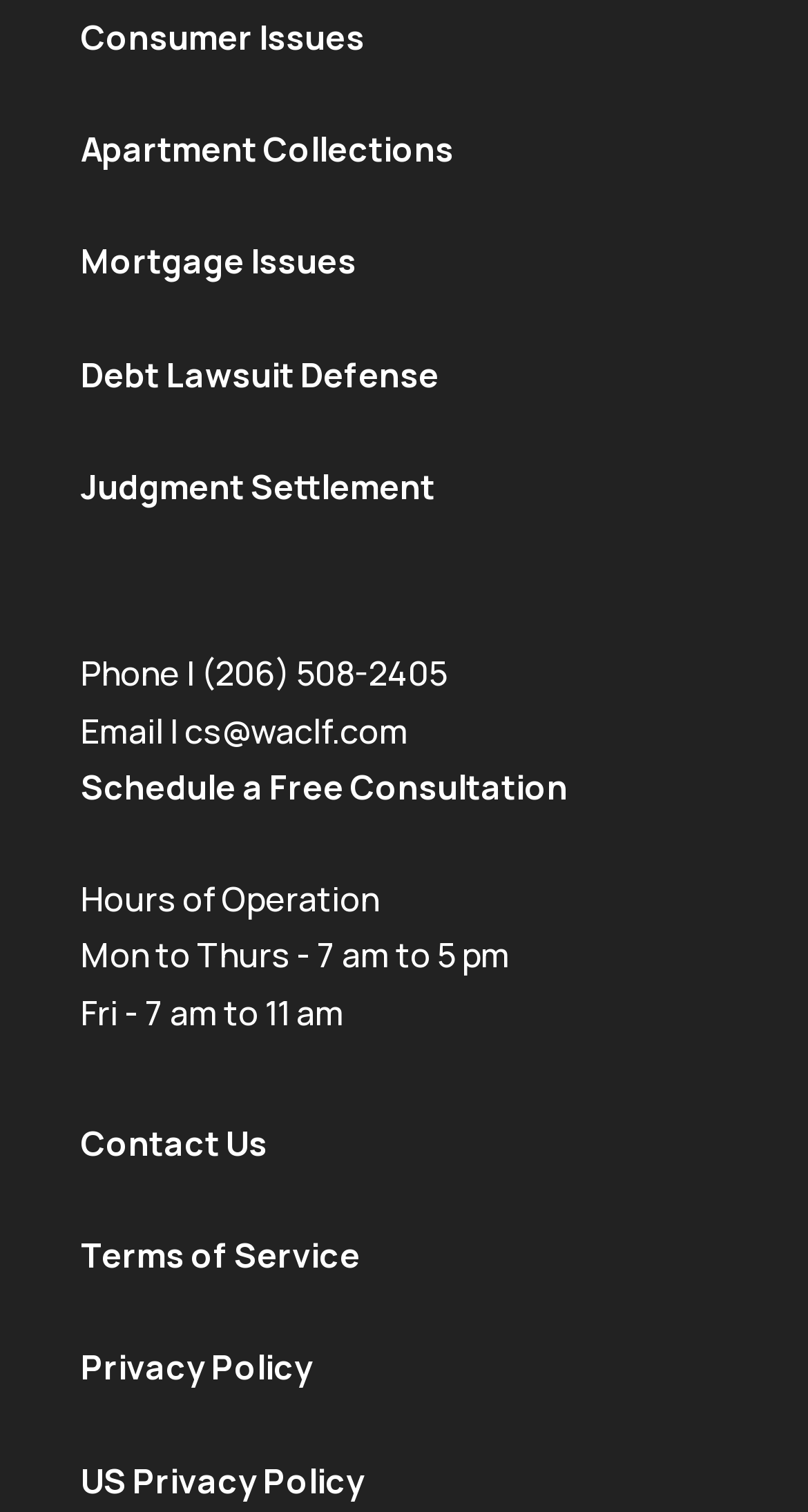Please determine the bounding box coordinates of the area that needs to be clicked to complete this task: 'Click the Sponsor Family Logo'. The coordinates must be four float numbers between 0 and 1, formatted as [left, top, right, bottom].

None